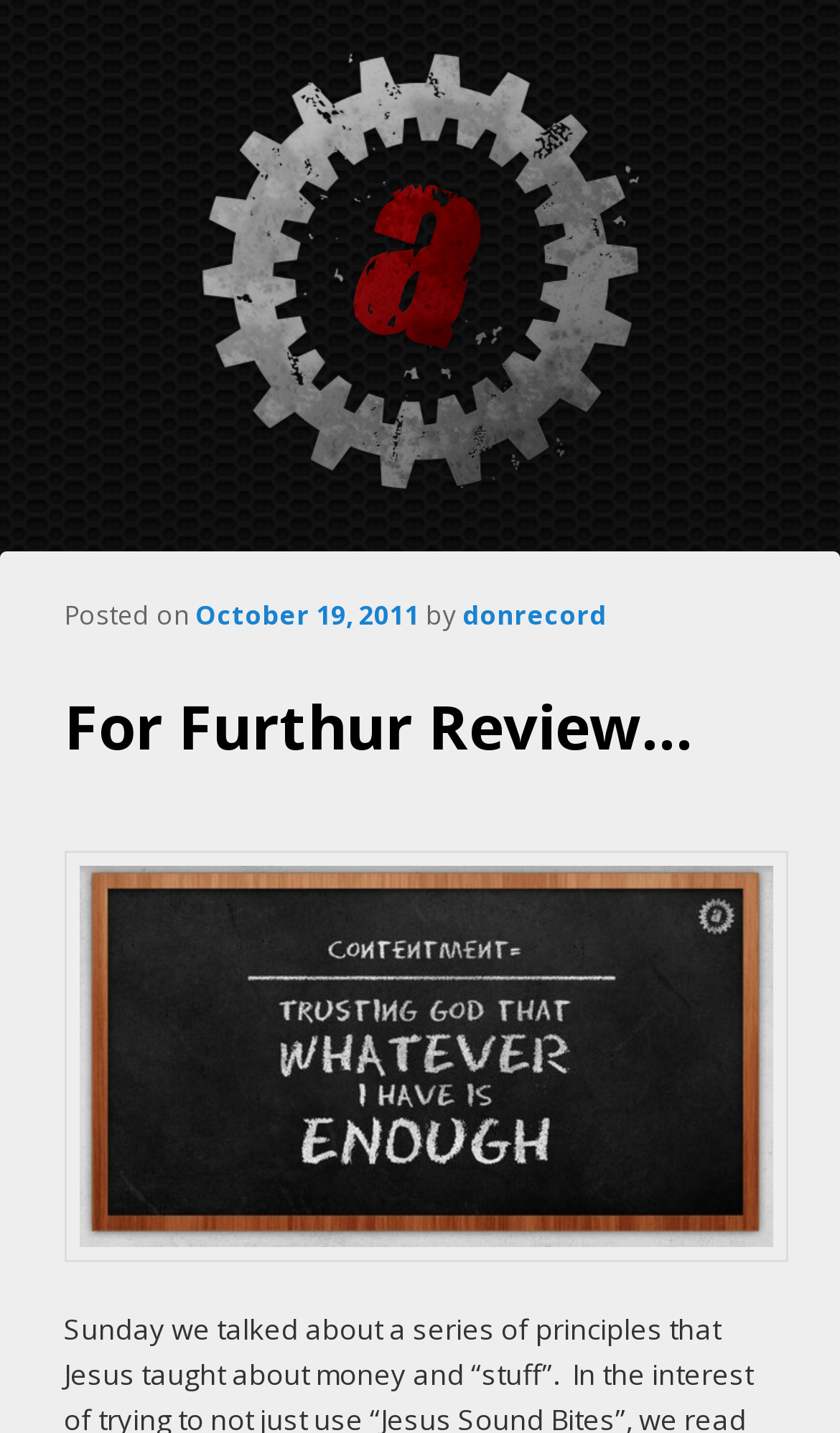What is the purpose of the image on the page?
Answer briefly with a single word or phrase based on the image.

Decoration or illustration